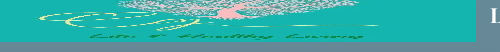Break down the image and provide a full description, noting any significant aspects.

The image features a vibrant and inviting design for the "Life & Healthy Living" section. It showcases a stylized tree, with intricate branches and a pastel pink trunk, set against a calming teal background. Below the tree, elegant script reads "Life & Healthy Living," conveying a sense of wellness and care. This design reflects a focus on health, vitality, and a harmonious lifestyle, inviting readers to explore topics related to well-being and healthy living. The overall aesthetic is both soothing and engaging, making it an appealing visual entry point on the webpage.